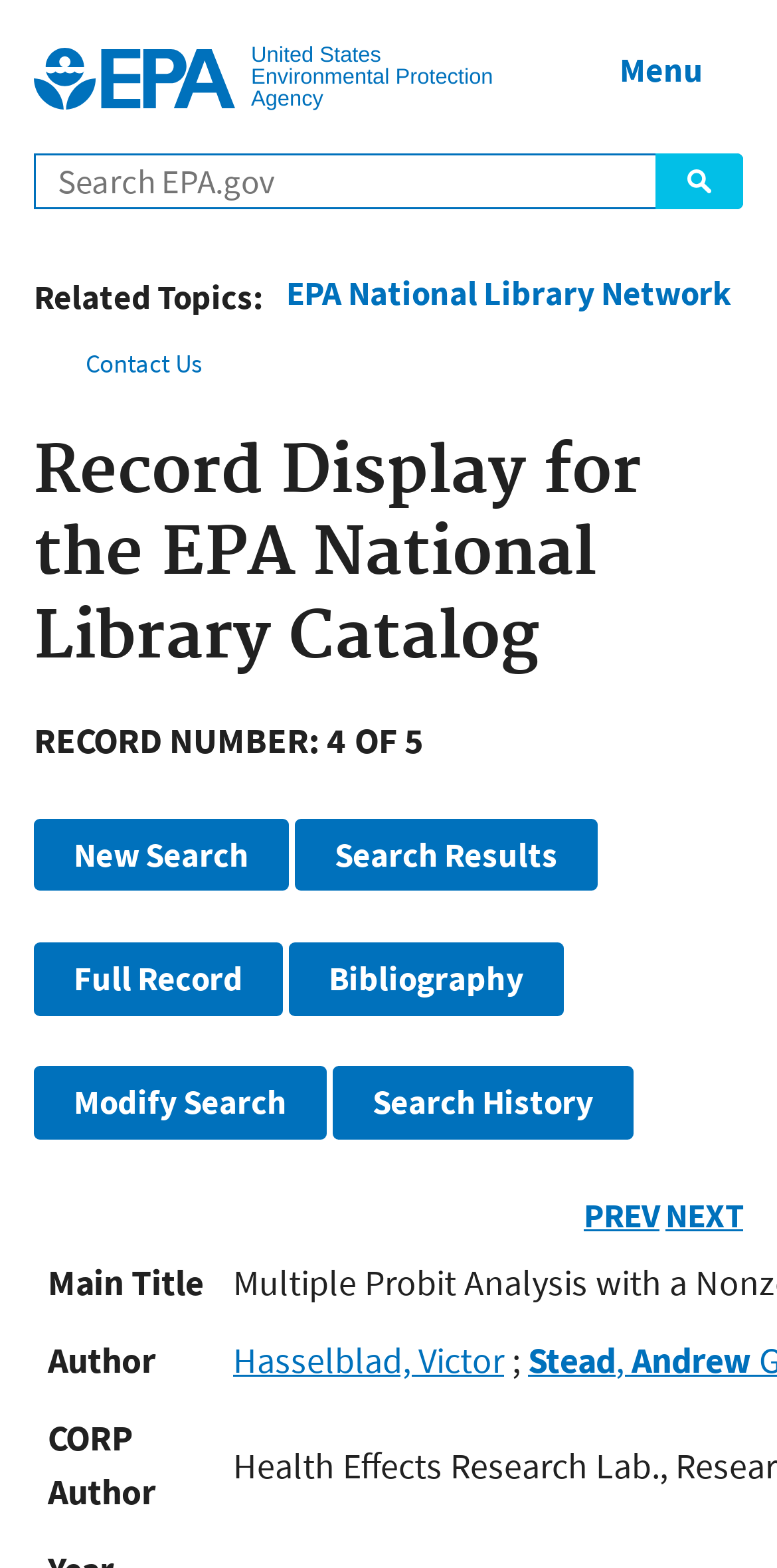Could you locate the bounding box coordinates for the section that should be clicked to accomplish this task: "Go to next page".

[0.856, 0.761, 0.956, 0.789]